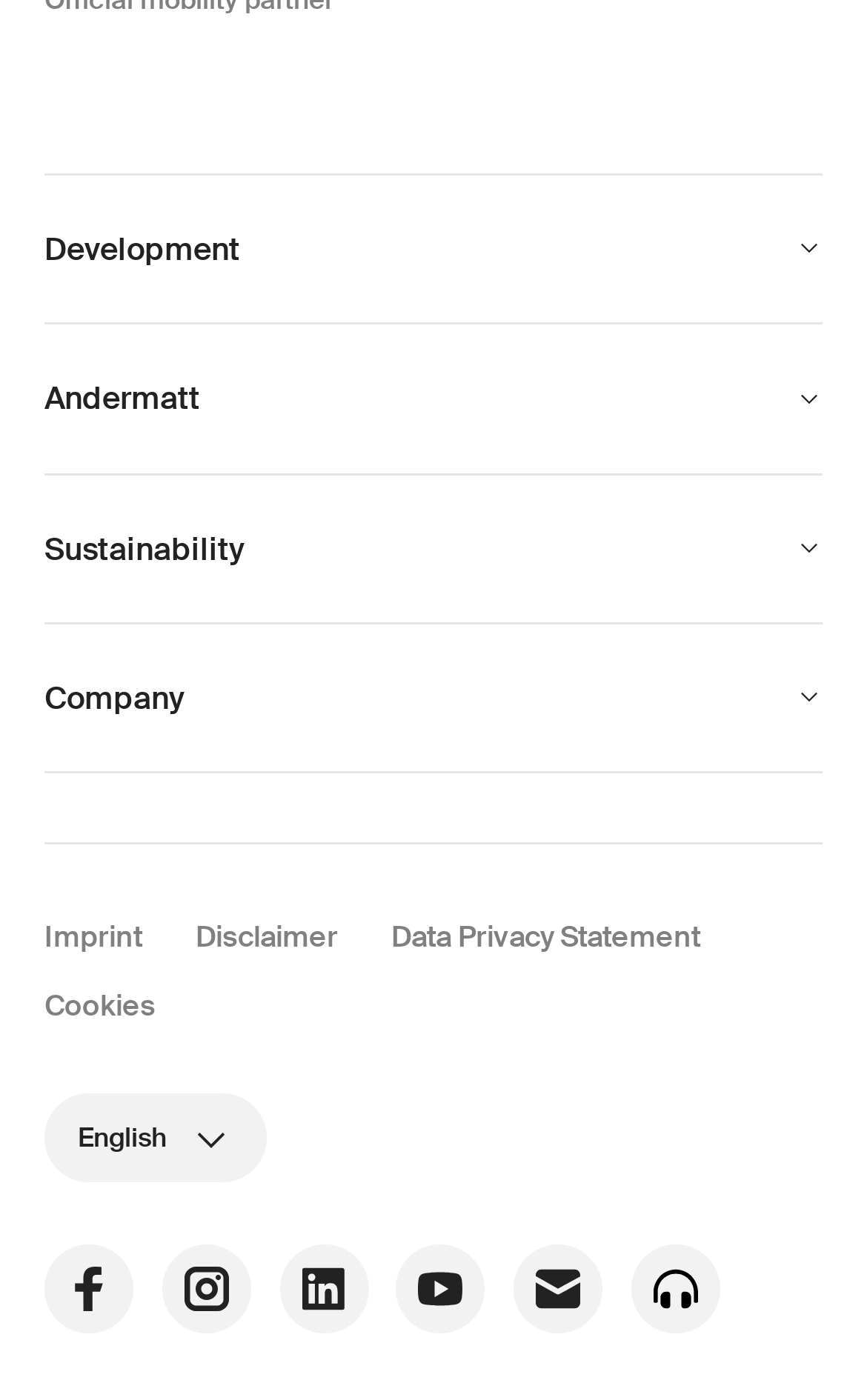Can you find the bounding box coordinates of the area I should click to execute the following instruction: "Visit Facebook"?

[0.051, 0.888, 0.154, 0.952]